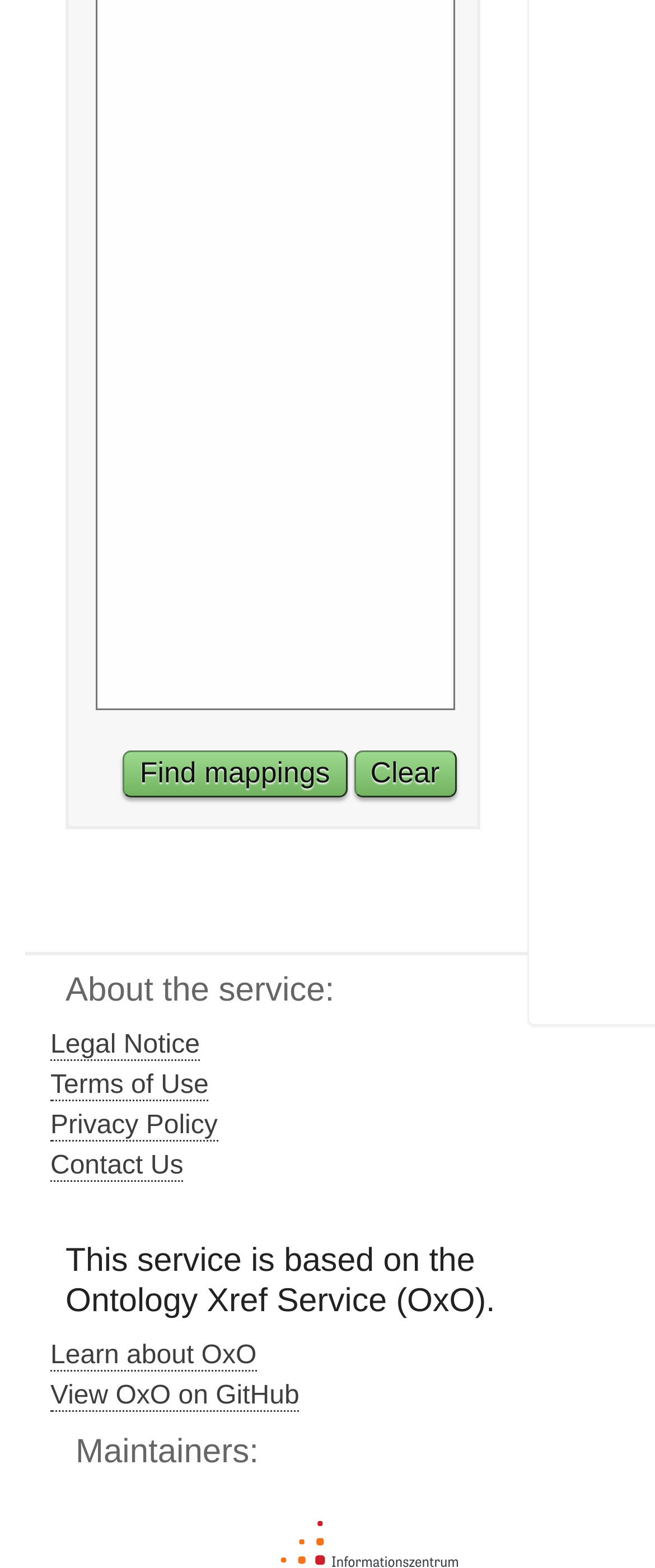Specify the bounding box coordinates of the area to click in order to execute this command: 'Visit the 'Legal Notice' page'. The coordinates should consist of four float numbers ranging from 0 to 1, and should be formatted as [left, top, right, bottom].

[0.077, 0.658, 0.305, 0.677]